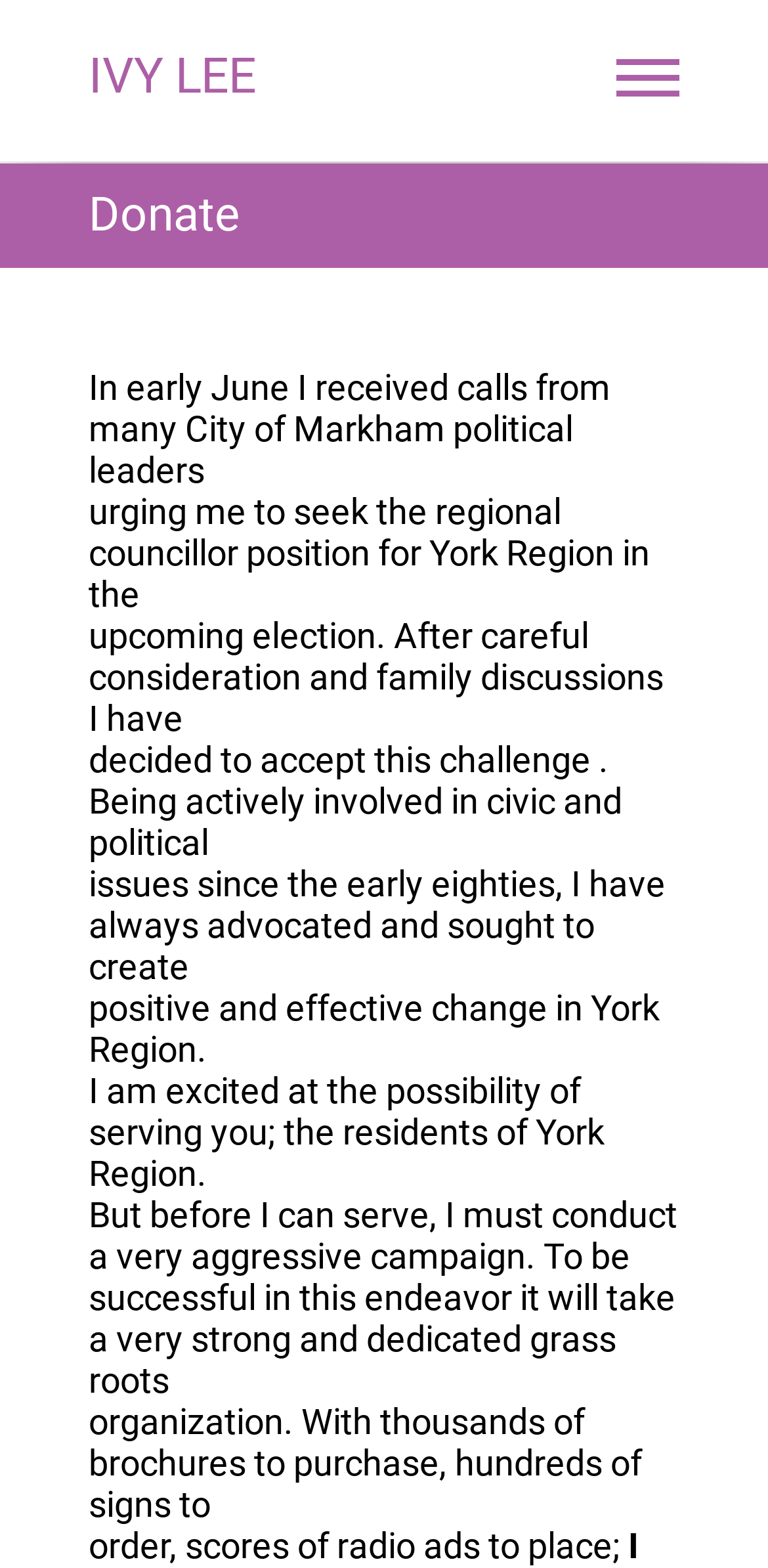What materials does Ivy Lee need to purchase for the campaign?
Please provide a comprehensive answer to the question based on the webpage screenshot.

The text mentions that Ivy Lee needs to 'purchase thousands of brochures' and 'order hundreds of signs', indicating that these are necessary materials for the campaign.